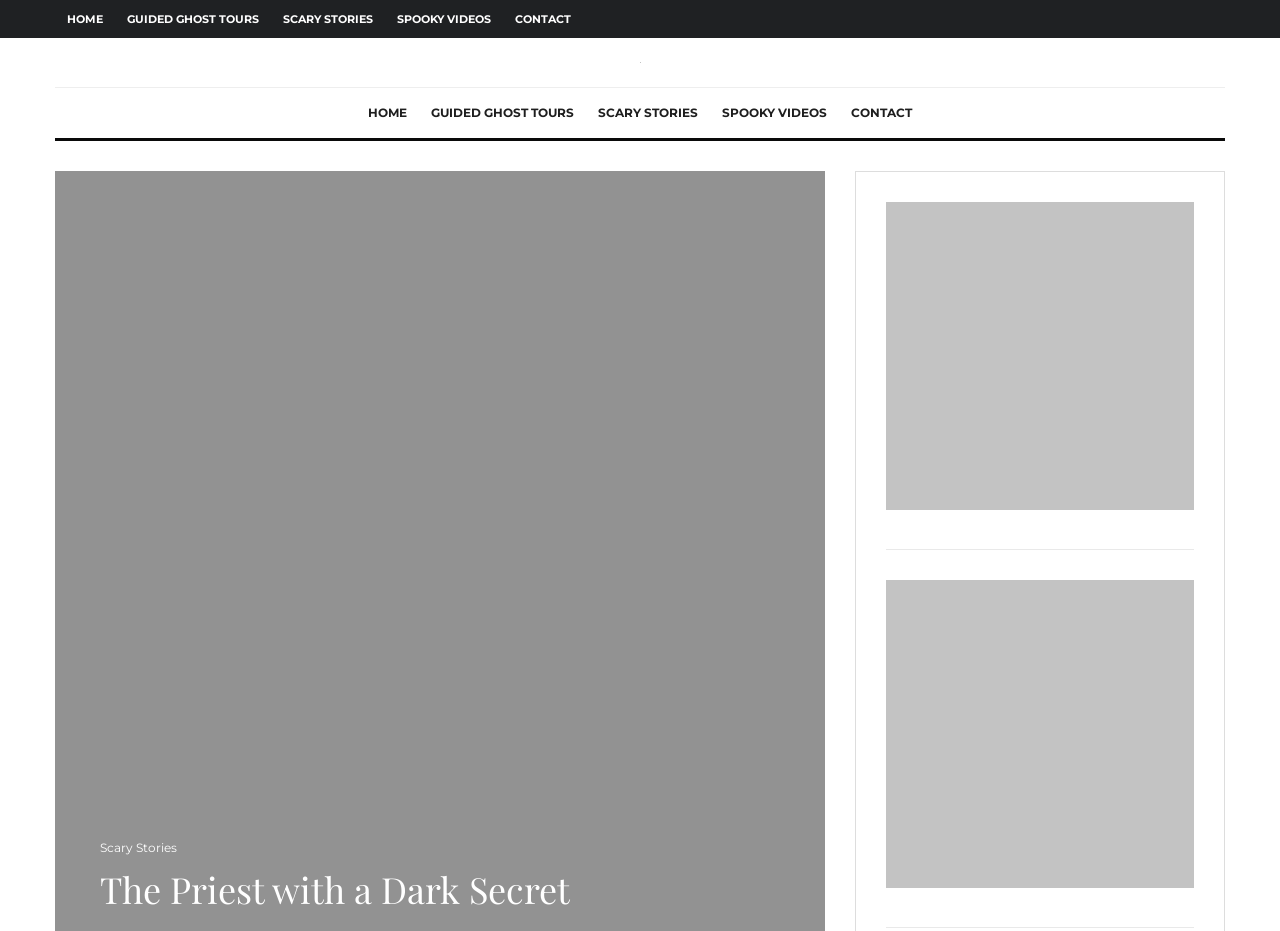Find the bounding box of the UI element described as follows: "SCARY STORIES".

[0.458, 0.095, 0.555, 0.148]